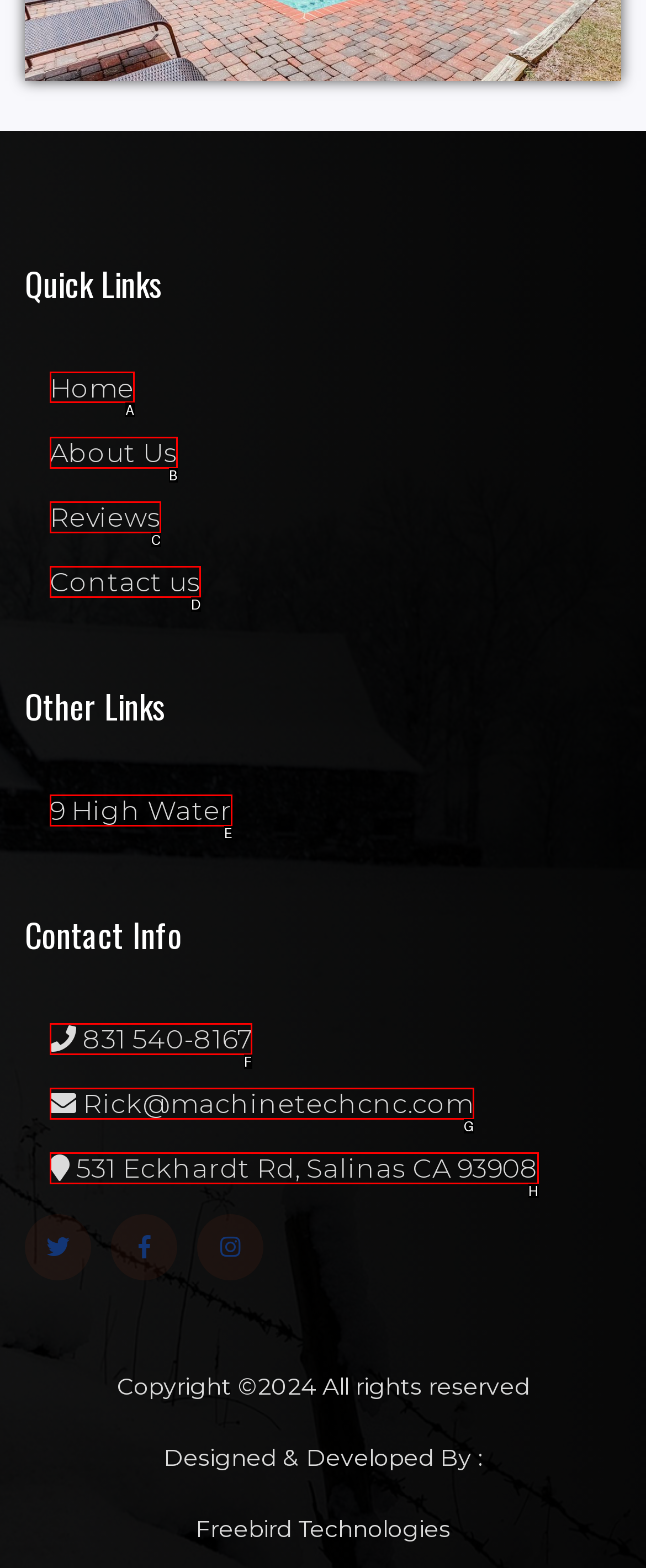Select the appropriate letter to fulfill the given instruction: go to home page
Provide the letter of the correct option directly.

A